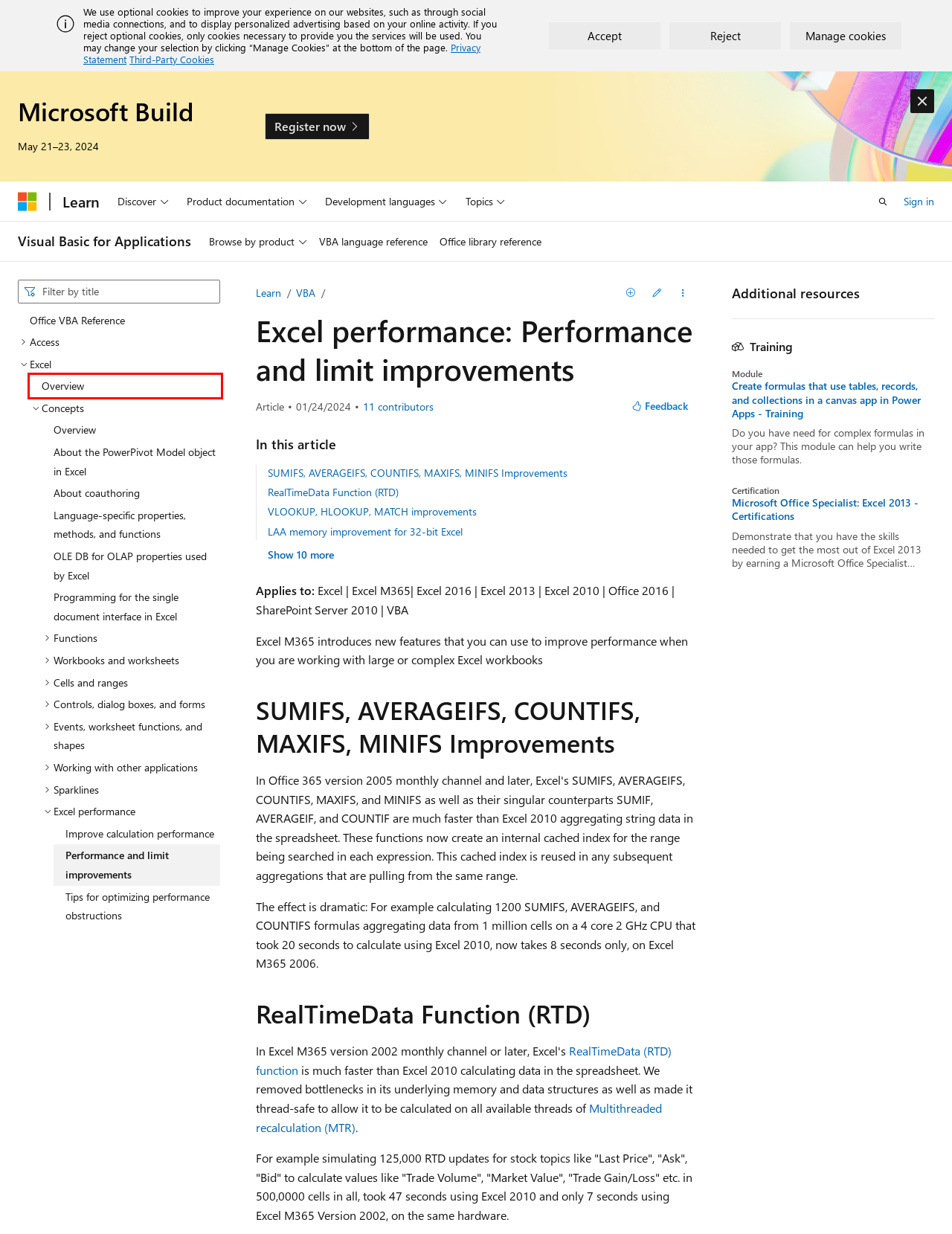You are looking at a screenshot of a webpage with a red bounding box around an element. Determine the best matching webpage description for the new webpage resulting from clicking the element in the red bounding box. Here are the descriptions:
A. Excel performance - Tips for optimizing performance obstructions | Microsoft Learn
B. About coauthoring in Excel | Microsoft Learn
C. About the PowerPivot Model Object in Excel | Microsoft Learn
D. Excel Visual Basic for Applications (VBA) reference | Microsoft Learn
E. Excel performance - Improving calculation performance | Microsoft Learn
F. Office Visual Basic for Applications (VBA) reference | Microsoft Learn
G. Concepts (Excel VBA reference) | Microsoft Learn
H. Microsoft Learn: Build skills that open doors in your career

D